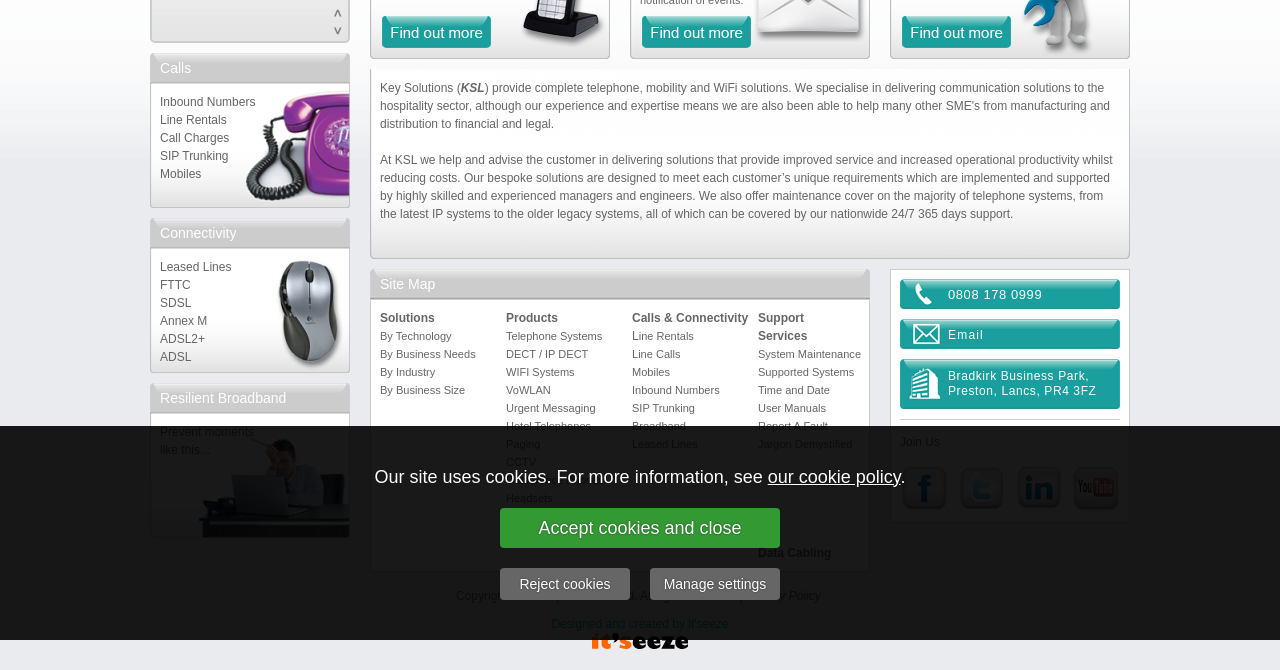For the following element description, predict the bounding box coordinates in the format (top-left x, top-left y, bottom-right x, bottom-right y). All values should be floating point numbers between 0 and 1. Description: Select options

None